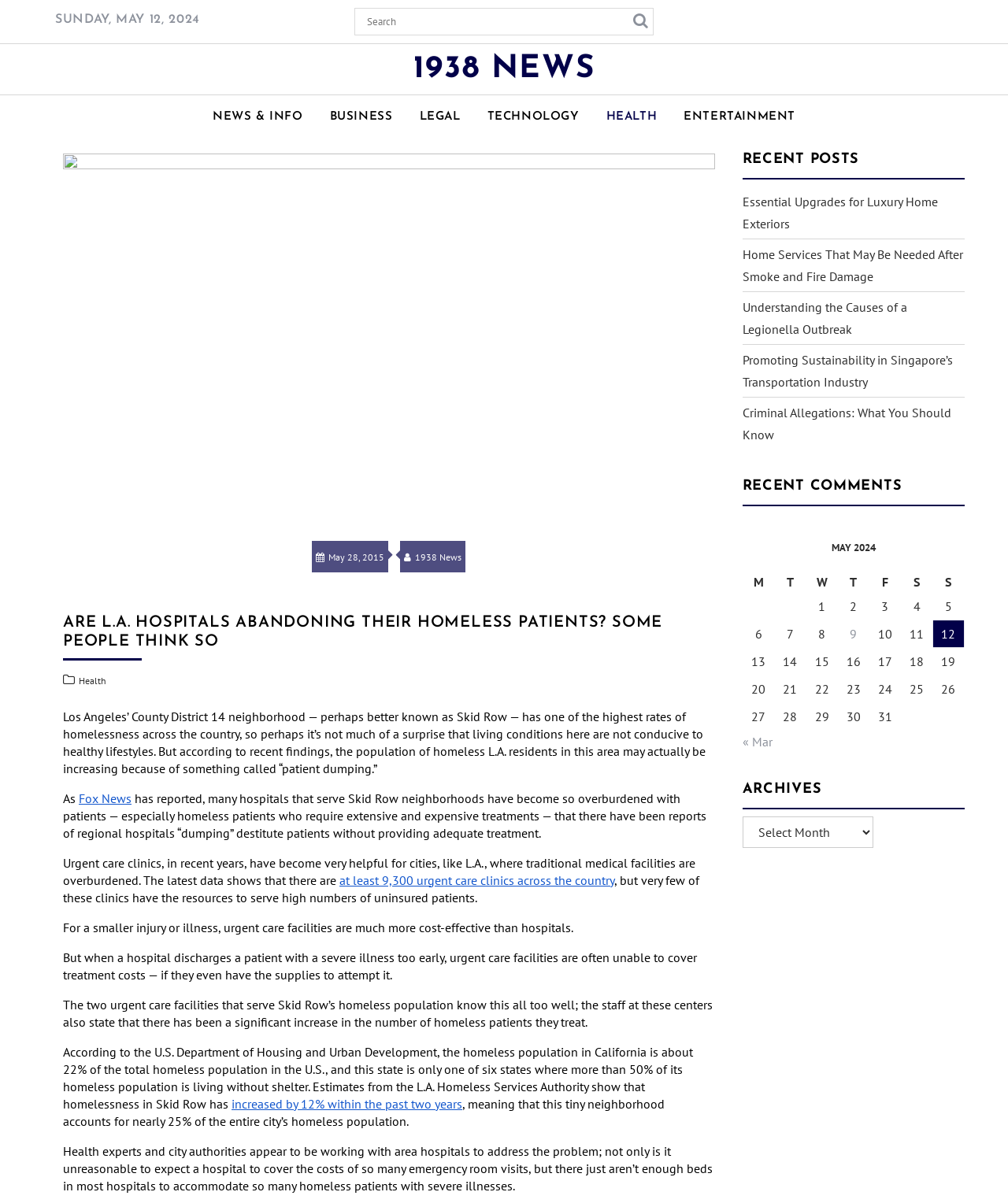Find the bounding box coordinates for the element that must be clicked to complete the instruction: "go to 1938 NEWS". The coordinates should be four float numbers between 0 and 1, indicated as [left, top, right, bottom].

[0.41, 0.045, 0.59, 0.071]